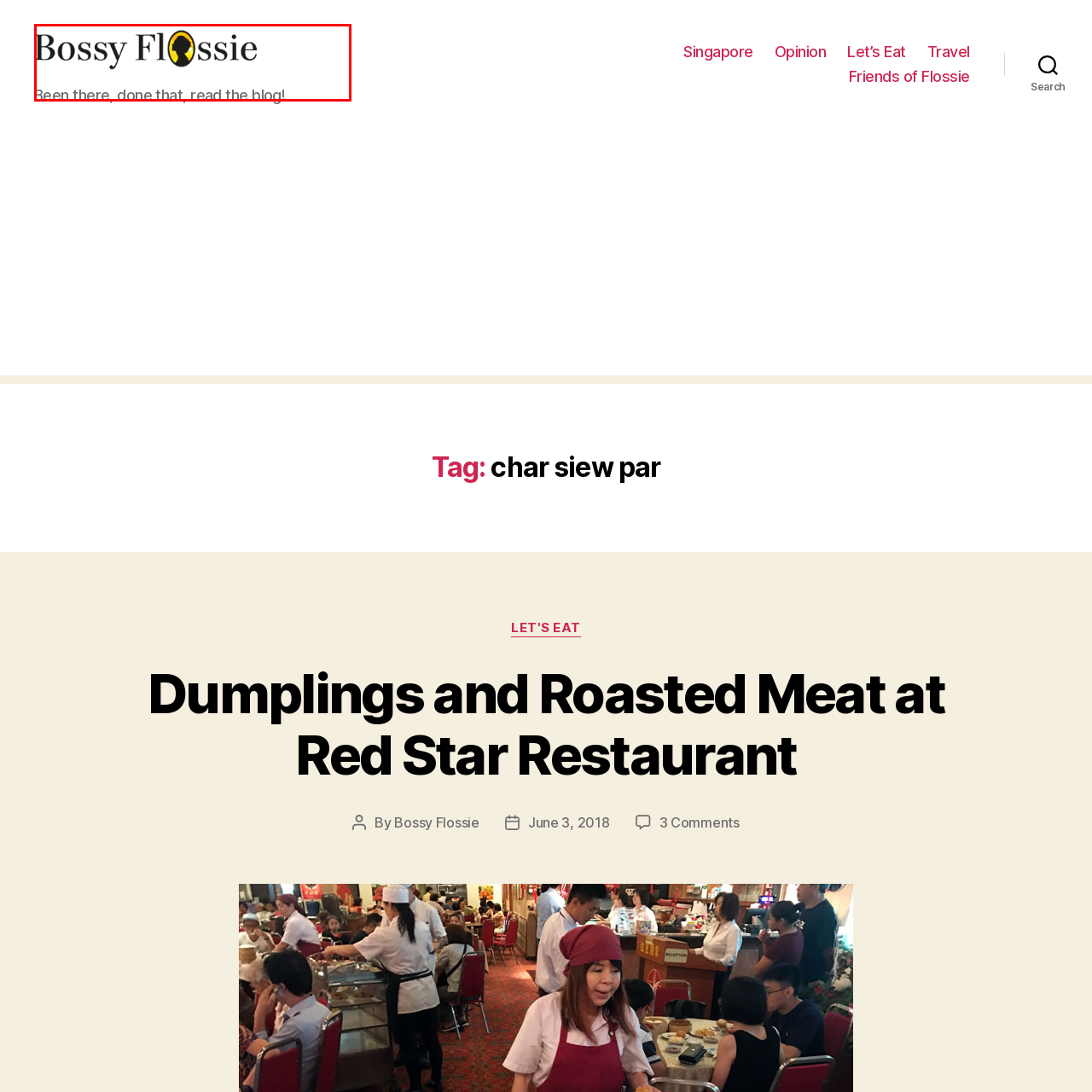Give a detailed account of the visual elements present in the image highlighted by the red border.

The image features the logo of "Bossy Flossie," a playful and stylish representation of the blog's branding. The logo combines a silhouette within a circular design, highlighted by a vibrant yellow accent that draws attention. Below the logo, the blog's tagline reads "Been there, done that, read the blog!" in a simple and friendly font, suggesting a relatable and engaging approach to its content. This design reflects a blend of creativity and warmth, inviting readers to explore various topics shared on the blog.